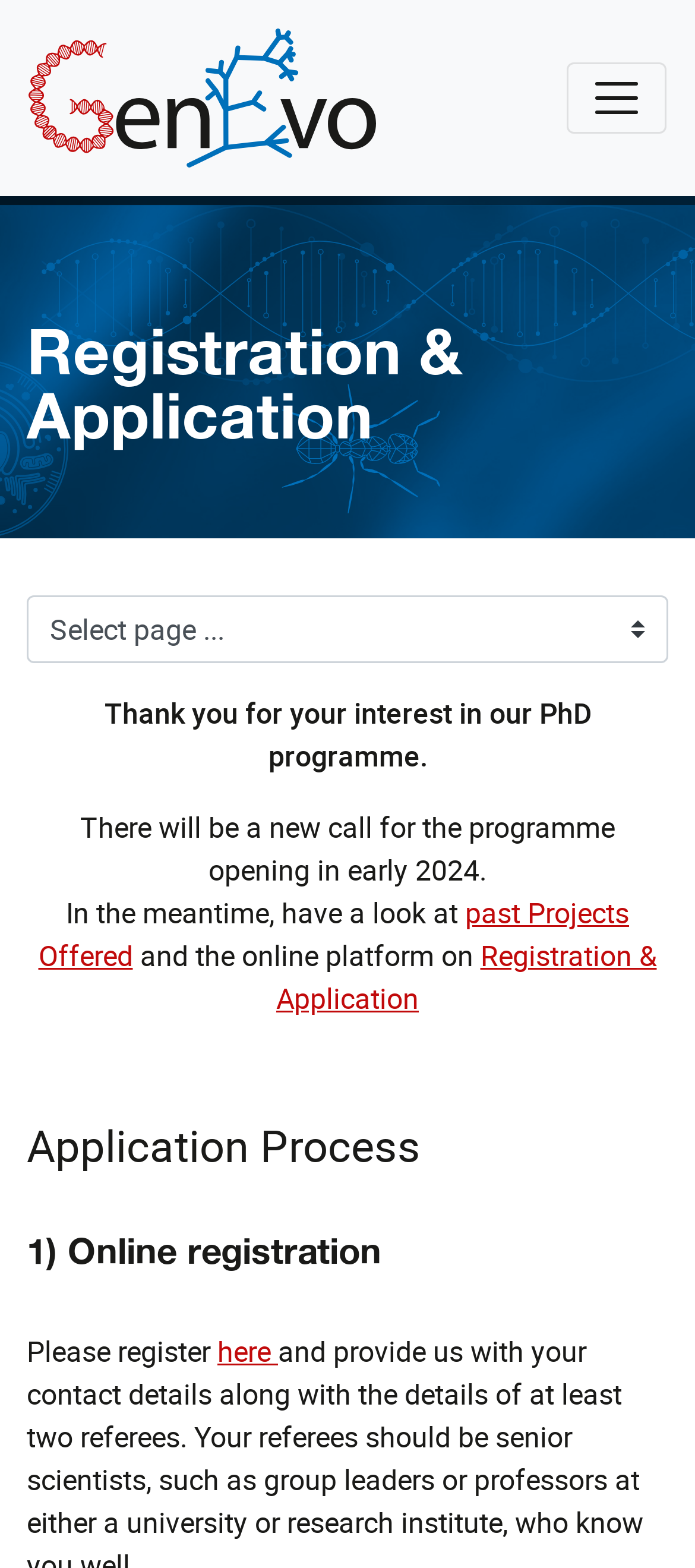Please provide the bounding box coordinates for the UI element as described: "parent_node: GenEvo aria-label="Toggle navigation"". The coordinates must be four floats between 0 and 1, represented as [left, top, right, bottom].

[0.815, 0.04, 0.959, 0.085]